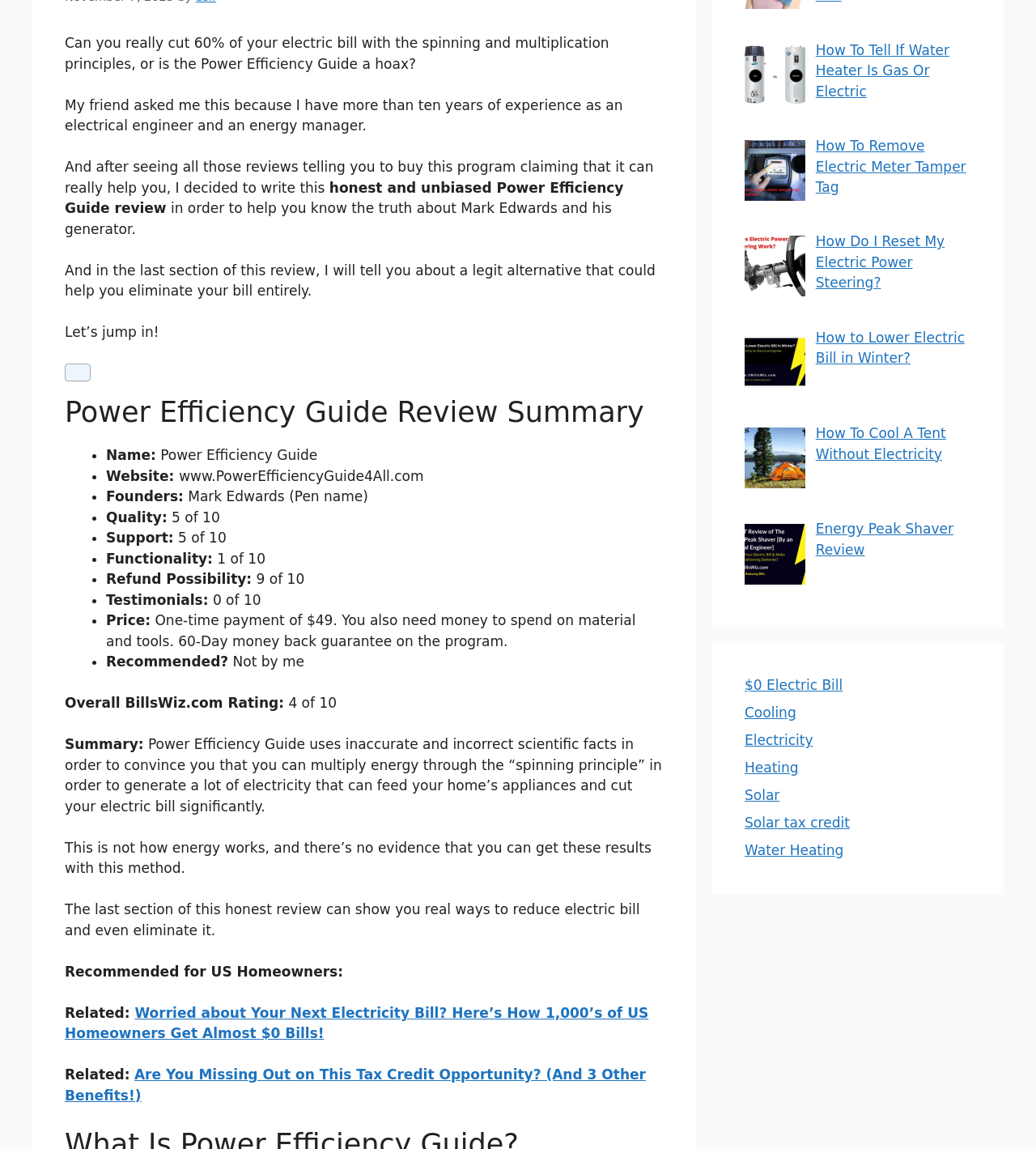Locate the bounding box of the user interface element based on this description: "Solar tax credit".

[0.719, 0.709, 0.82, 0.723]